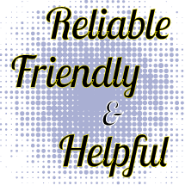Please provide a comprehensive response to the question below by analyzing the image: 
What is the purpose of this image?

The image is part of a section aimed at highlighting the customer service ethos of a company, showcasing their commitment to providing dependable and approachable assistance.